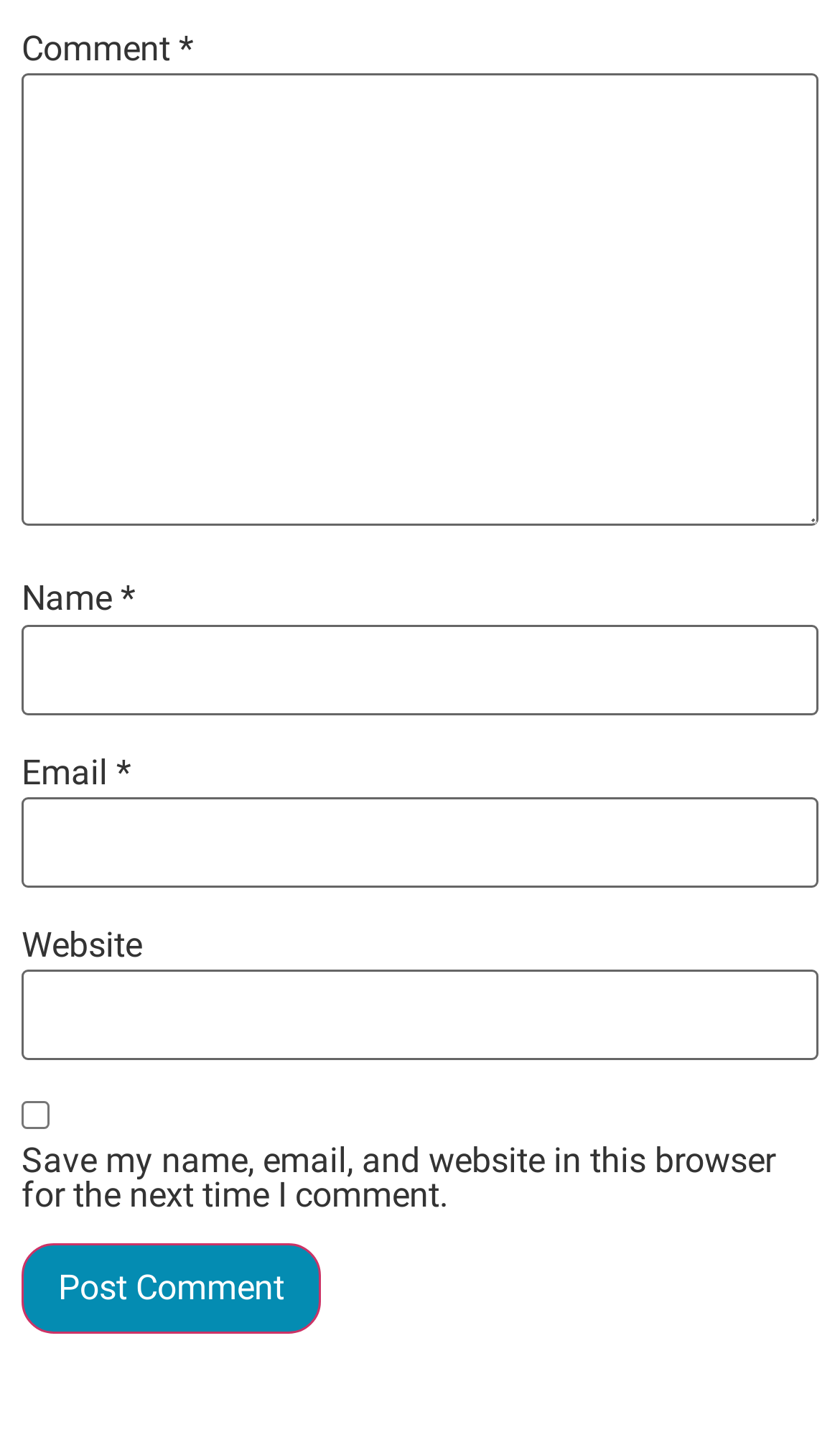What is the label of the button?
Look at the image and respond with a one-word or short-phrase answer.

Post Comment